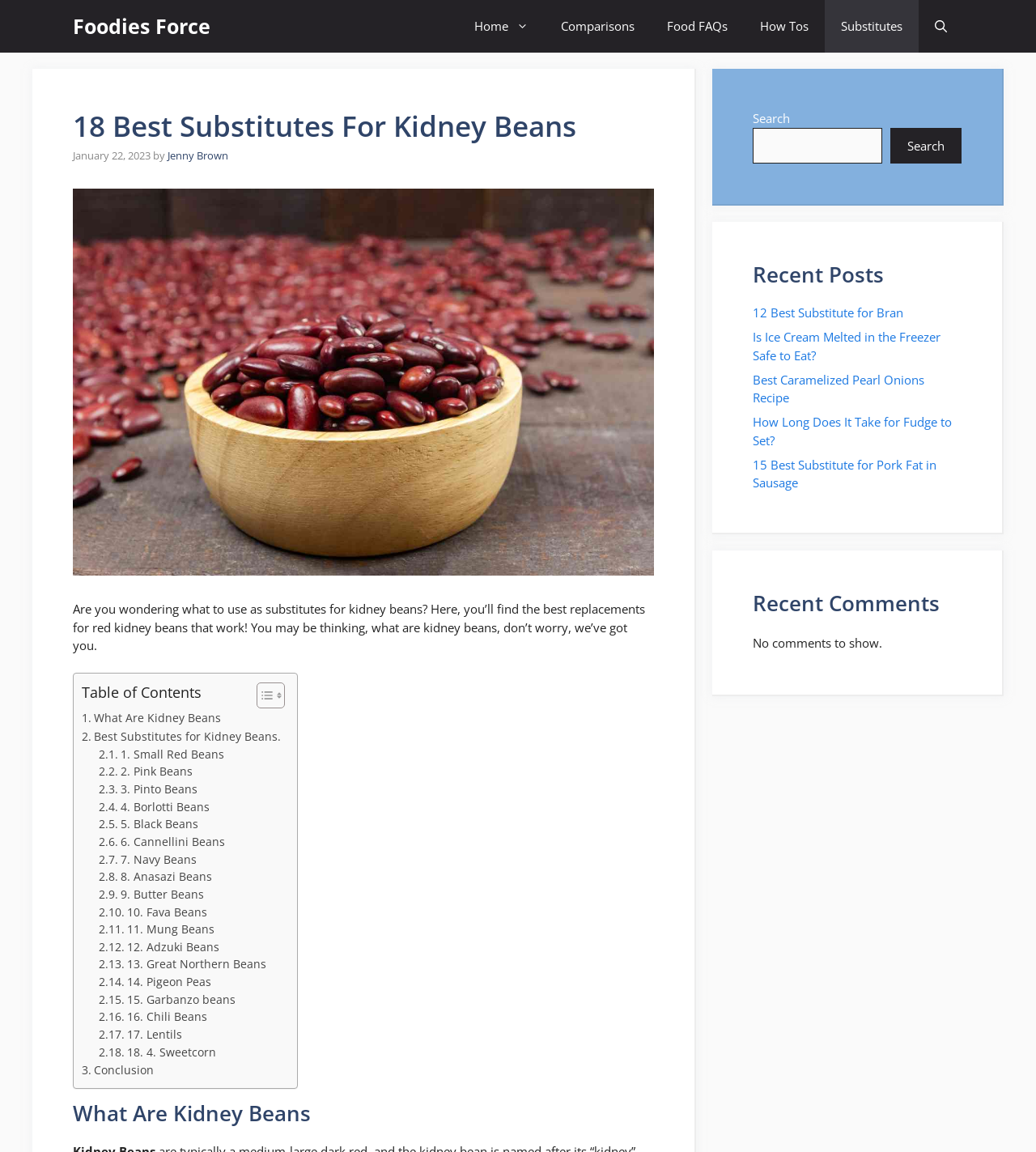Please extract the webpage's main title and generate its text content.

18 Best Substitutes For Kidney Beans